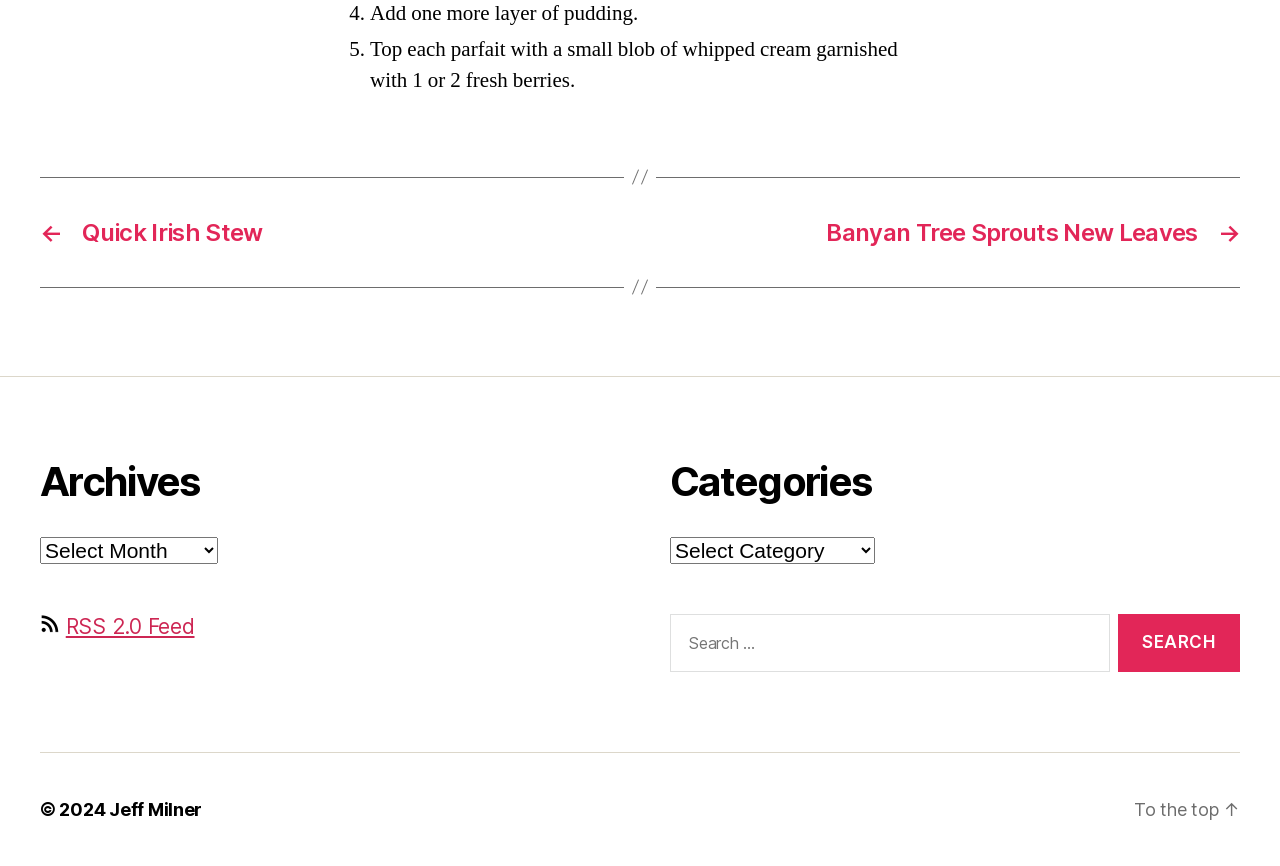What is the purpose of the button at the bottom?
Answer the question using a single word or phrase, according to the image.

Search